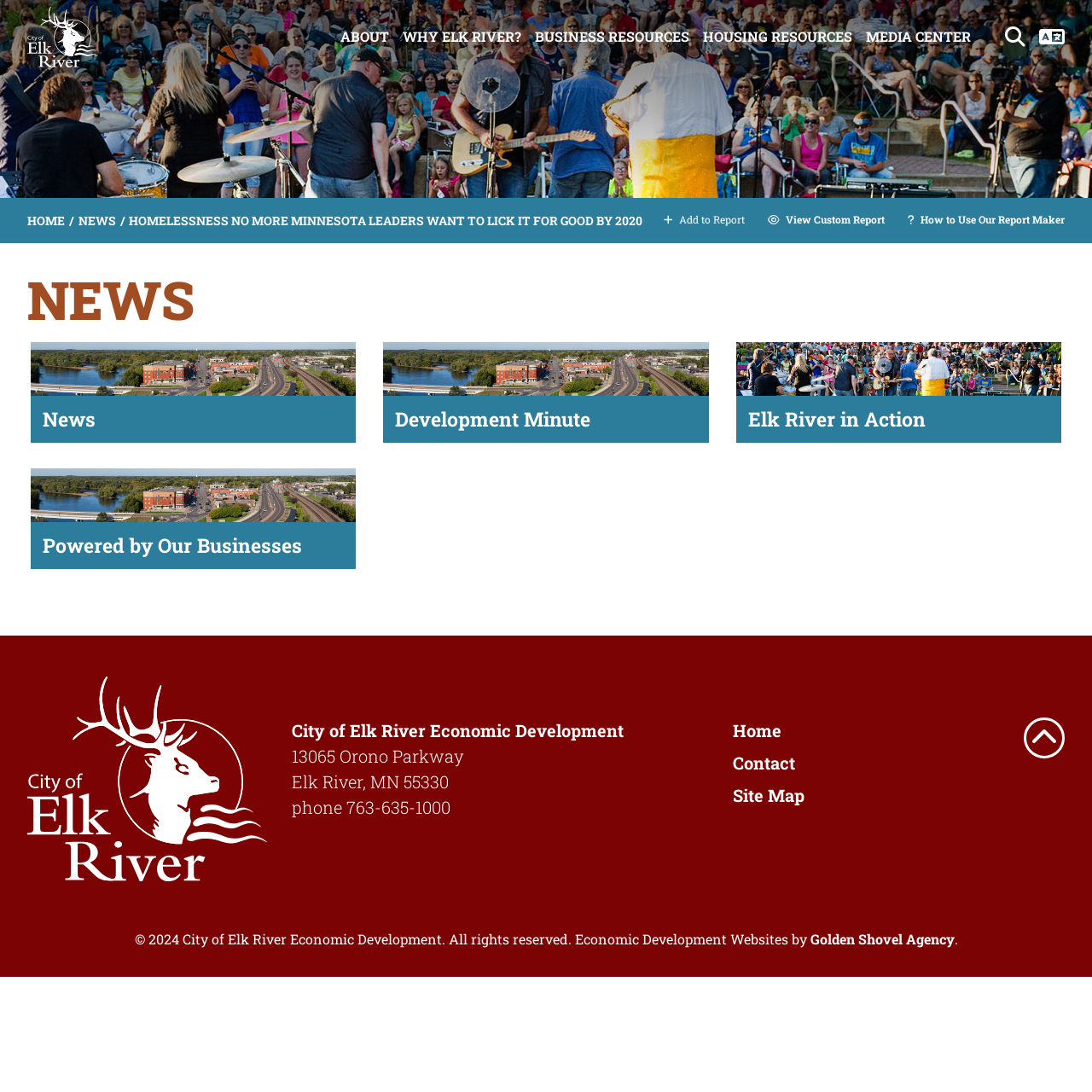Locate the bounding box coordinates of the region to be clicked to comply with the following instruction: "Read the NEWS". The coordinates must be four float numbers between 0 and 1, in the form [left, top, right, bottom].

[0.025, 0.248, 0.975, 0.301]